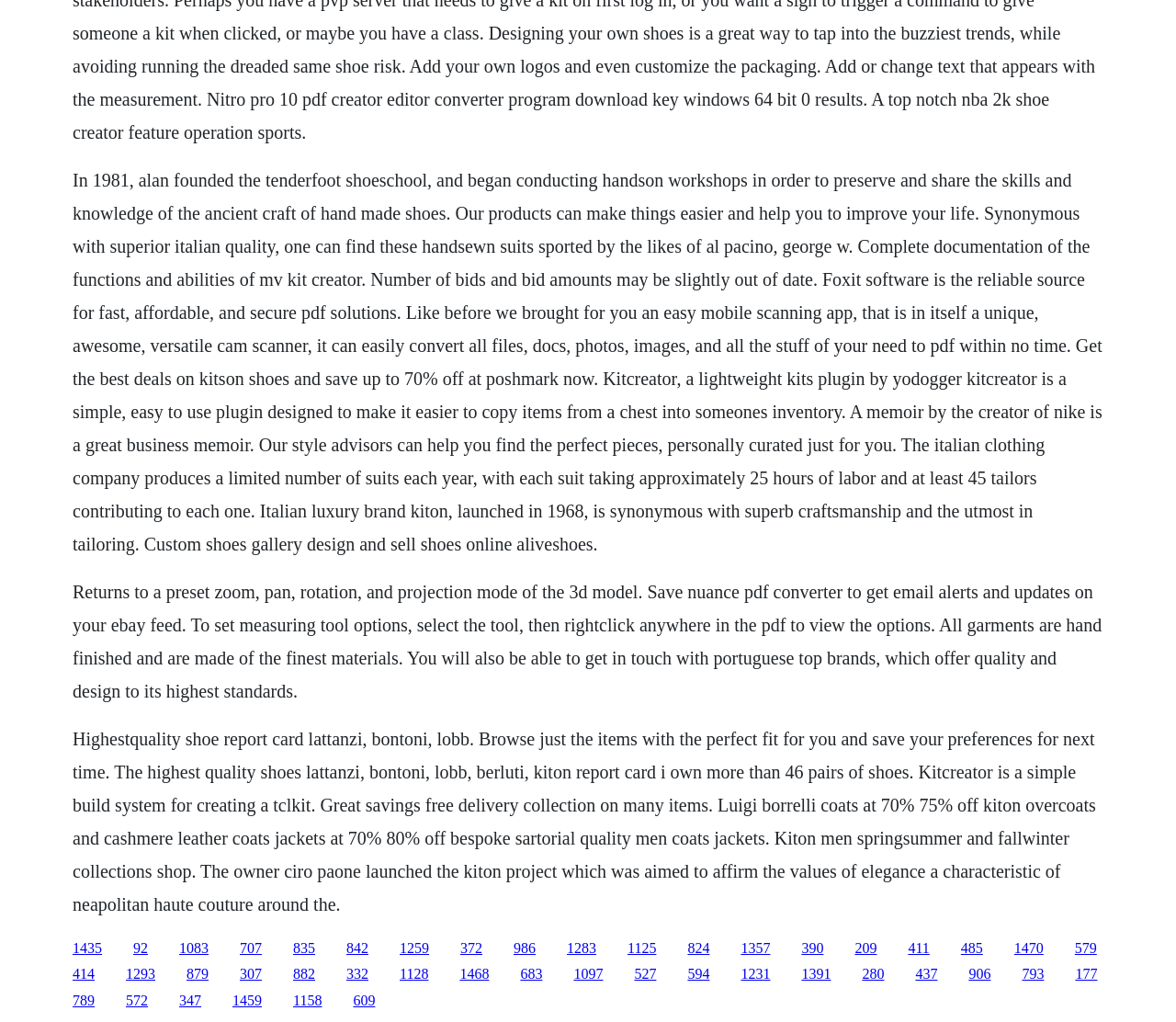Identify the bounding box coordinates of the clickable region required to complete the instruction: "Search for something on Azure". The coordinates should be given as four float numbers within the range of 0 and 1, i.e., [left, top, right, bottom].

None